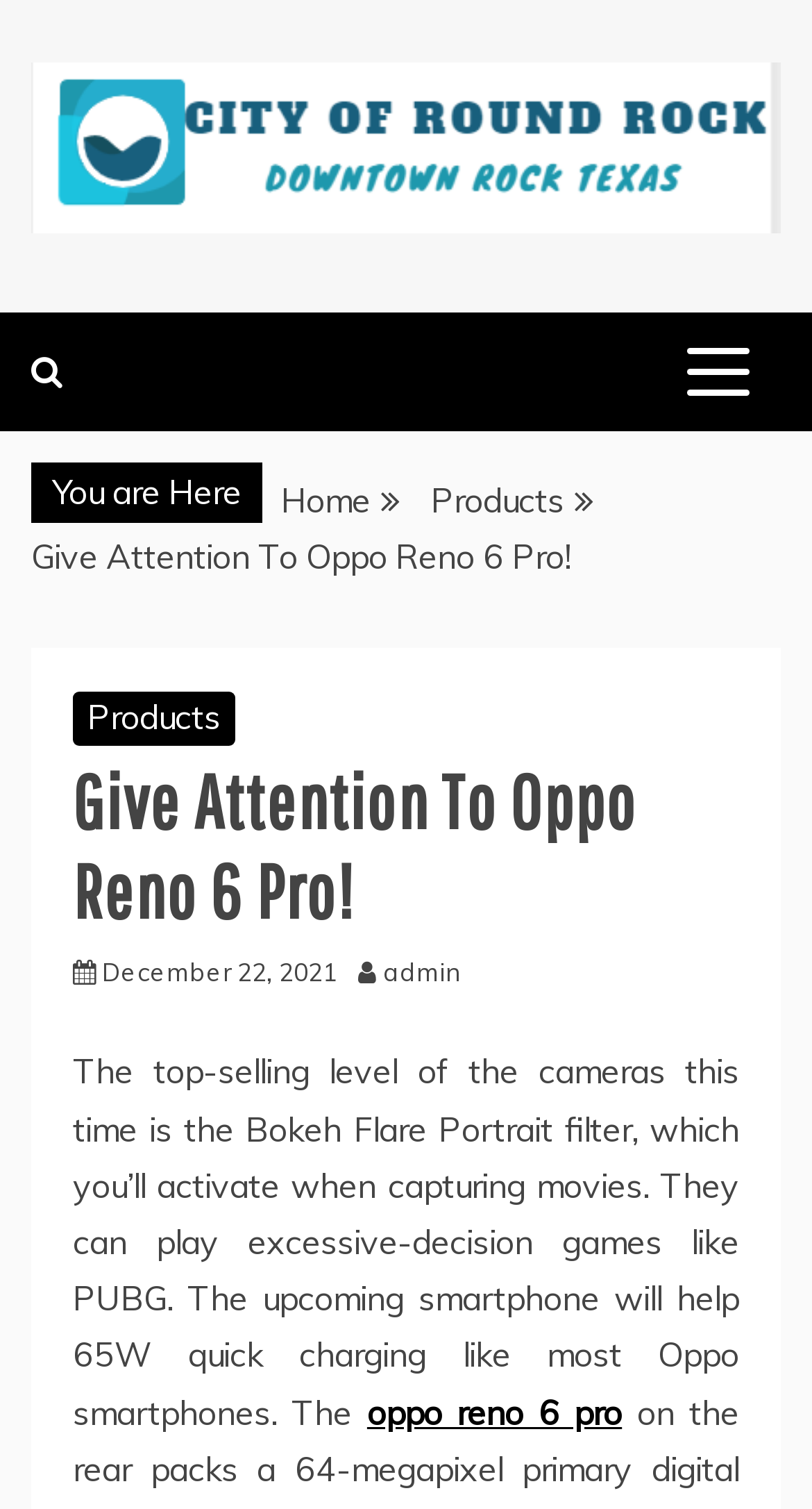Please determine the main heading text of this webpage.

Give Attention To Oppo Reno 6 Pro!